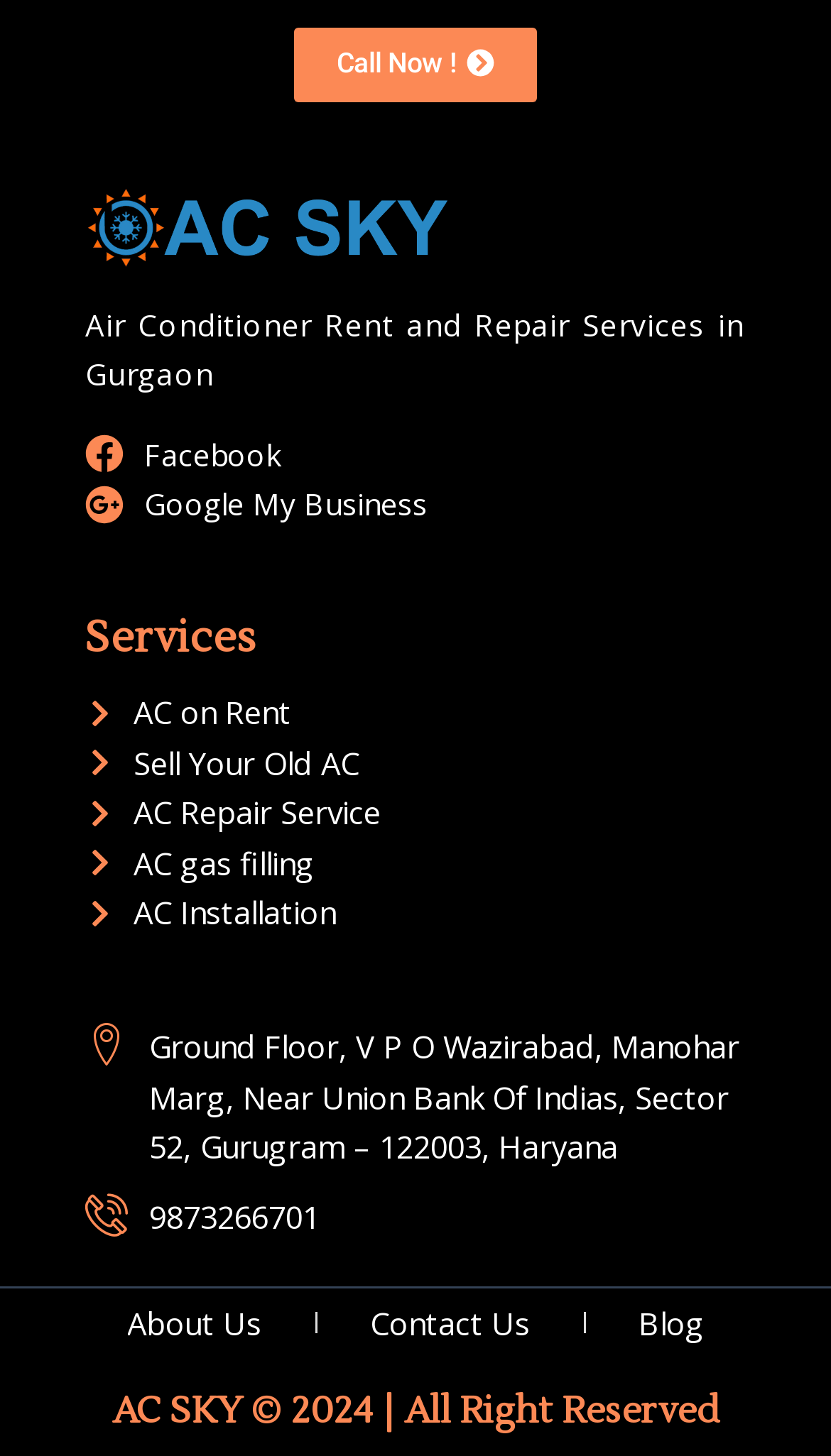Respond to the question below with a single word or phrase:
What is the company's address?

Sector 52, Gurugram